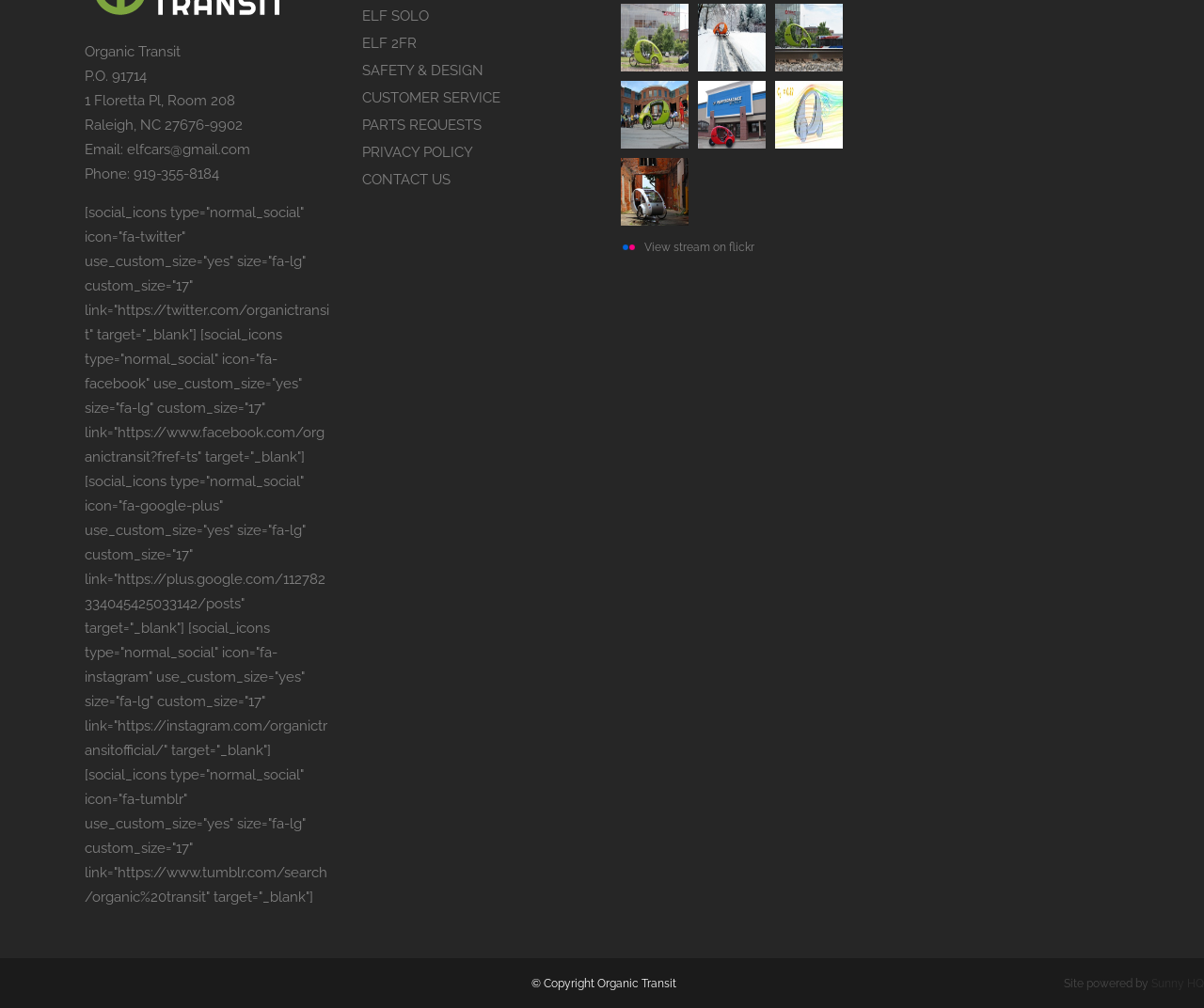What is the company name?
Based on the screenshot, answer the question with a single word or phrase.

Organic Transit